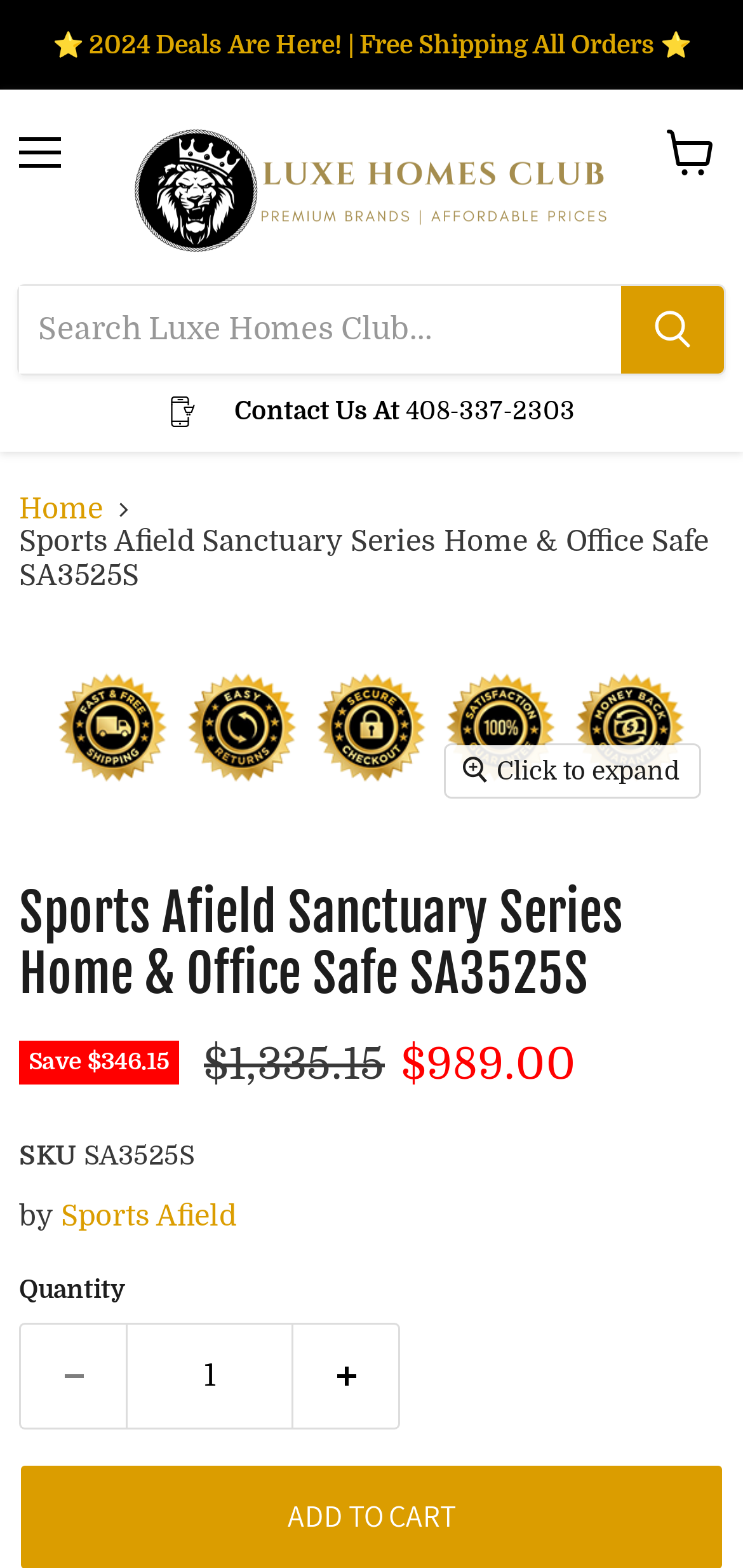Show the bounding box coordinates of the region that should be clicked to follow the instruction: "Search for a product."

[0.023, 0.182, 0.977, 0.24]